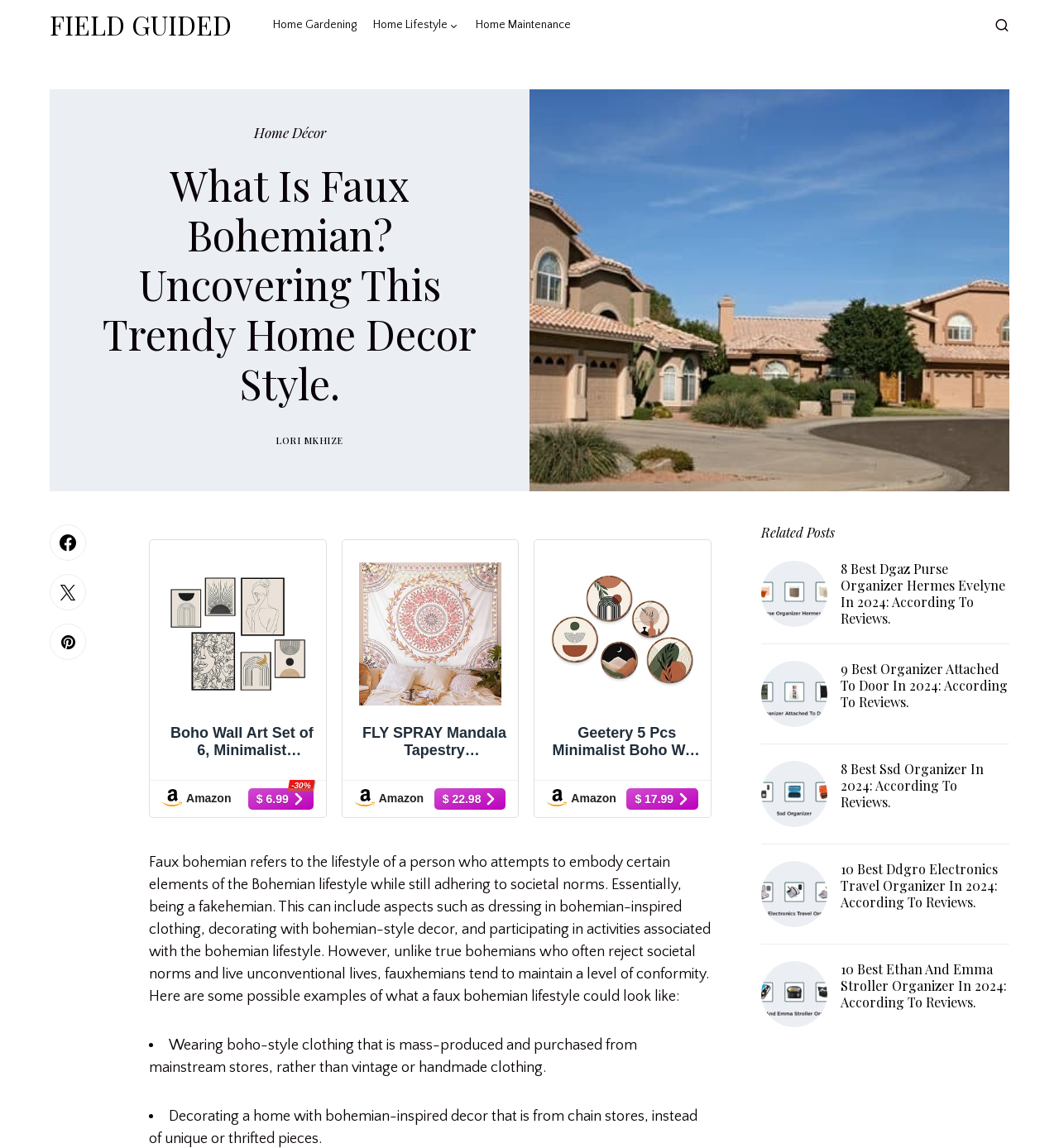What is the price of the 'Boho Wall Art Set of 6'? Using the information from the screenshot, answer with a single word or phrase.

$6.99